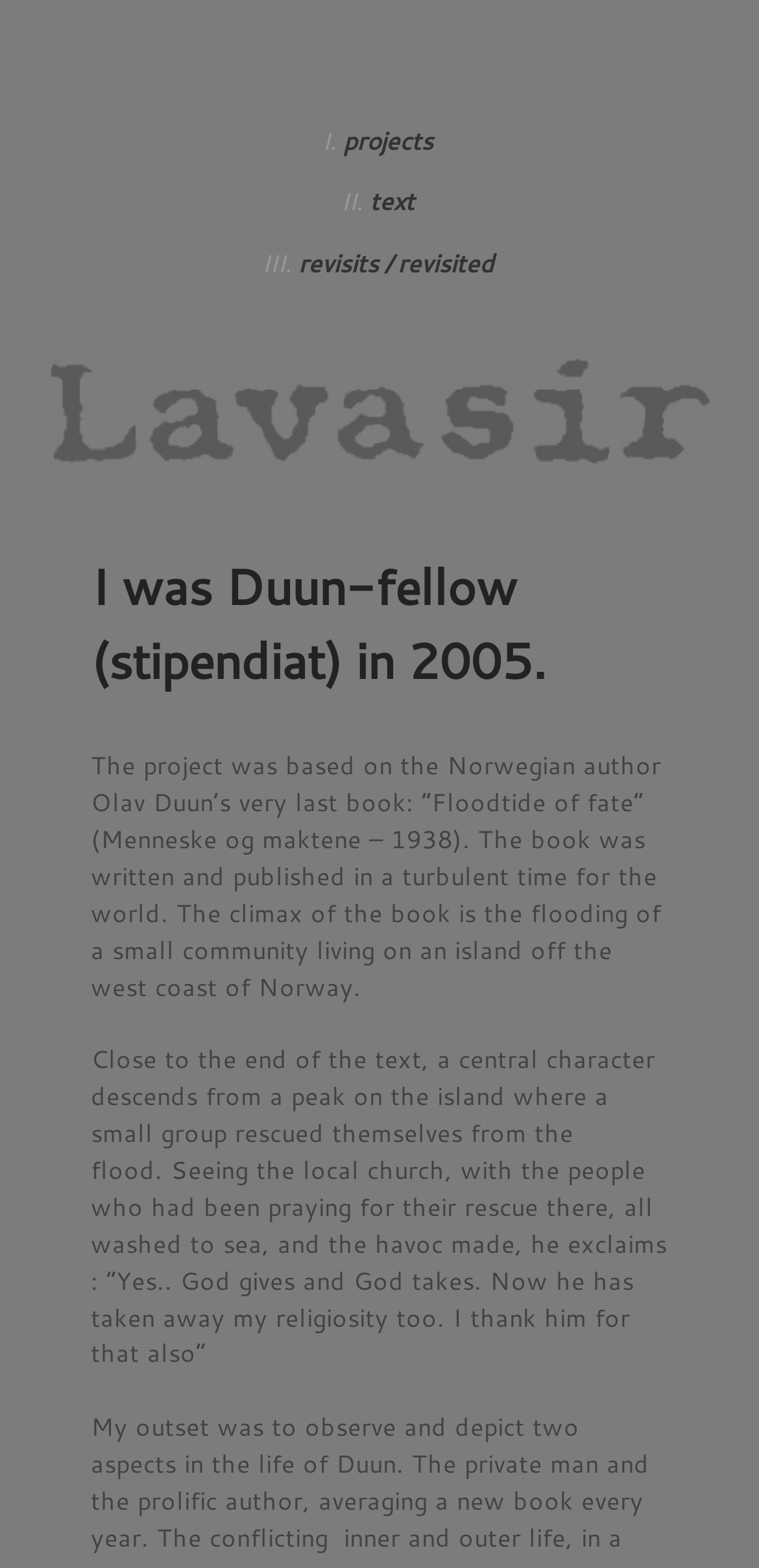What is the theme of the book? Analyze the screenshot and reply with just one word or a short phrase.

Flood and fate